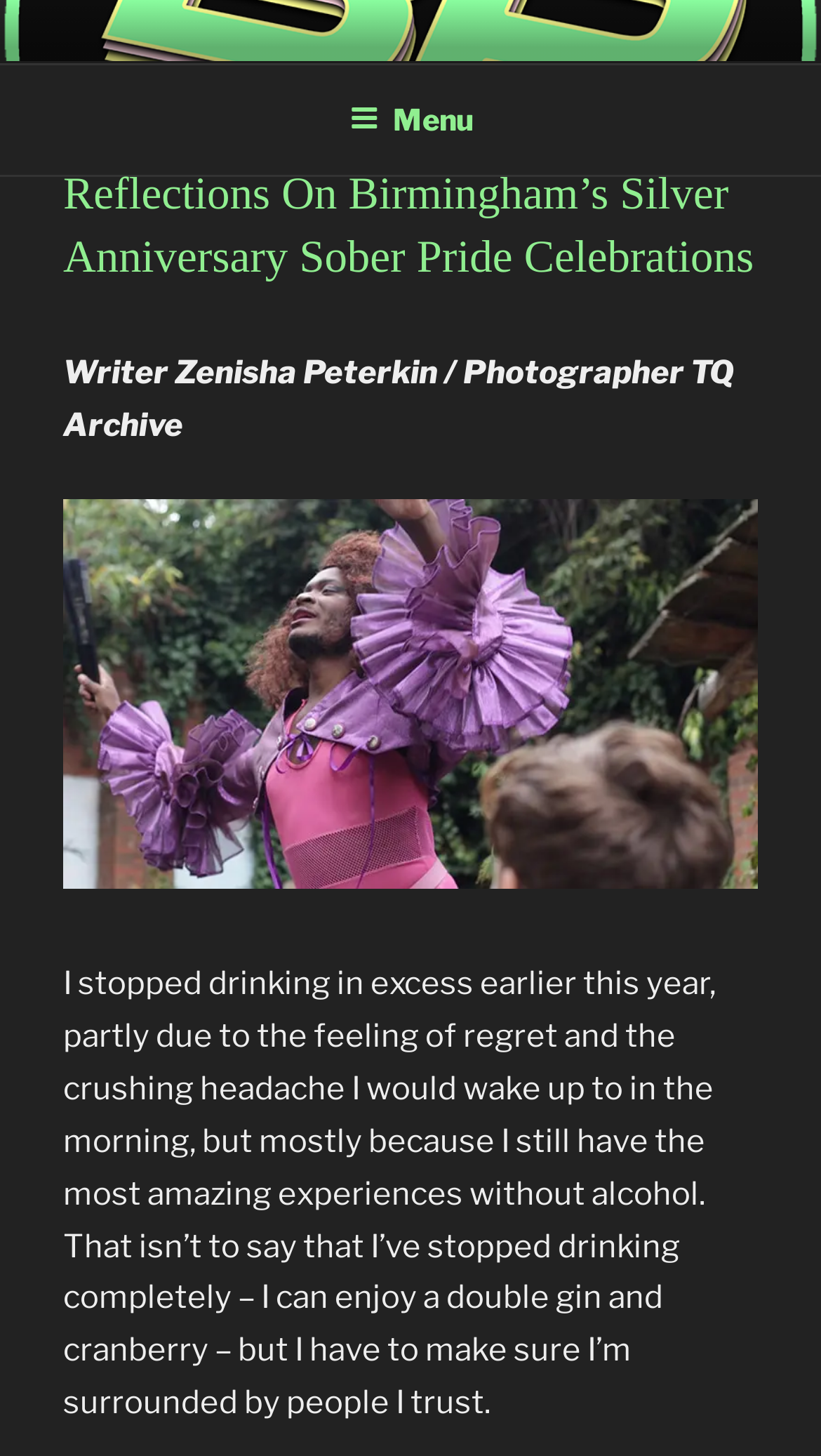Please find and generate the text of the main header of the webpage.

Reflections On Birmingham’s Silver Anniversary Sober Pride Celebrations